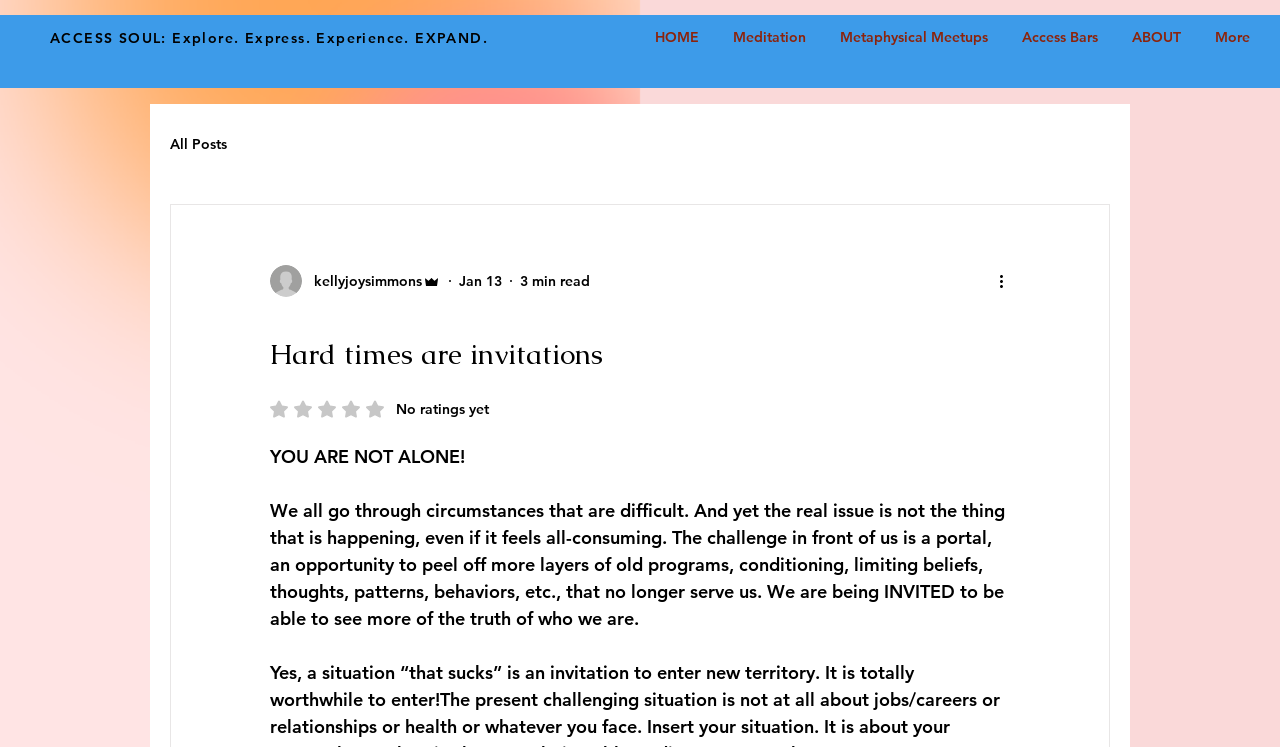Find and specify the bounding box coordinates that correspond to the clickable region for the instruction: "Go to the HOME page".

[0.497, 0.029, 0.558, 0.07]